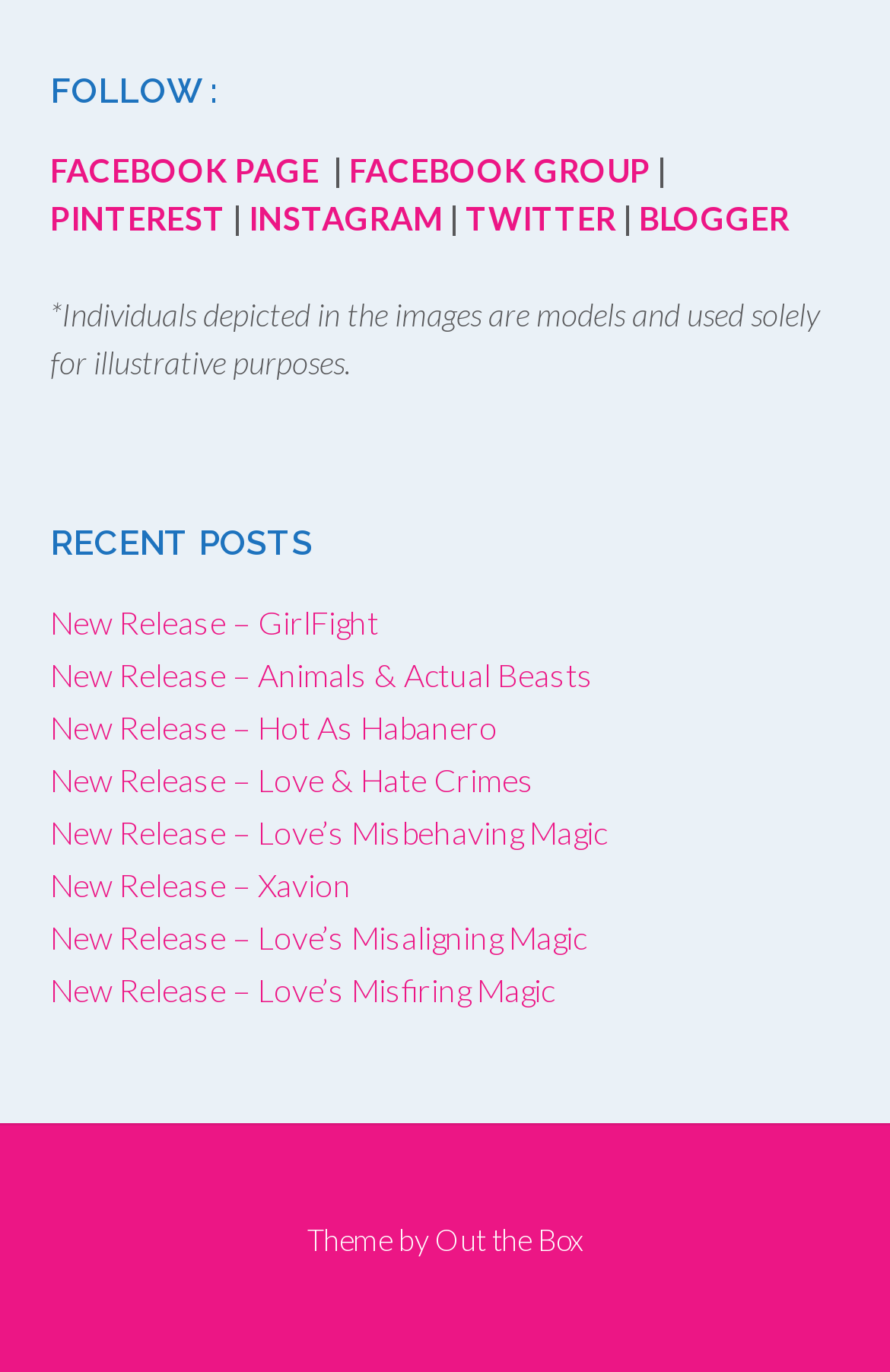Can you specify the bounding box coordinates for the region that should be clicked to fulfill this instruction: "View recent post New Release – GirlFight".

[0.056, 0.438, 0.426, 0.467]